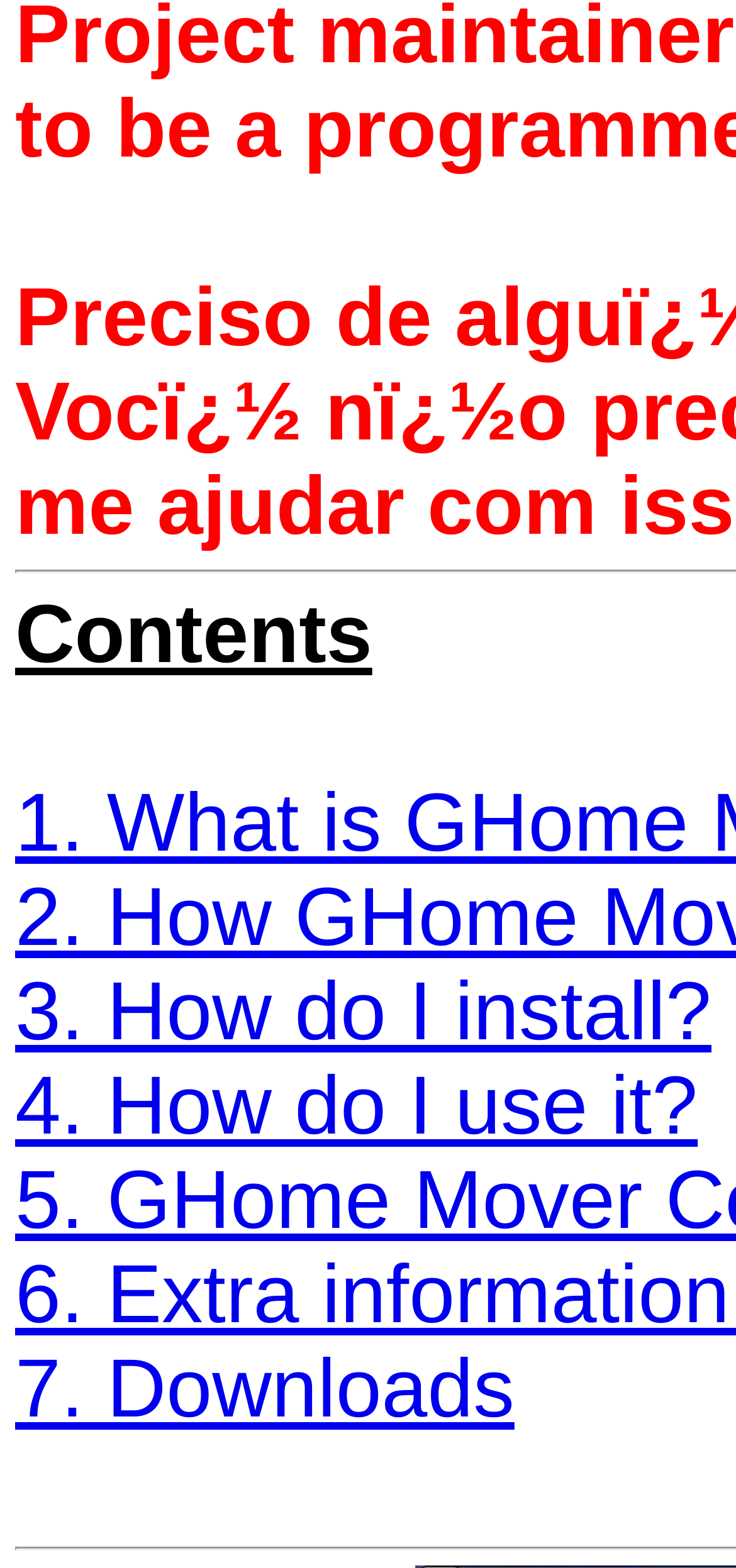Determine the bounding box of the UI element mentioned here: "7. Downloads". The coordinates must be in the format [left, top, right, bottom] with values ranging from 0 to 1.

[0.021, 0.856, 0.699, 0.915]